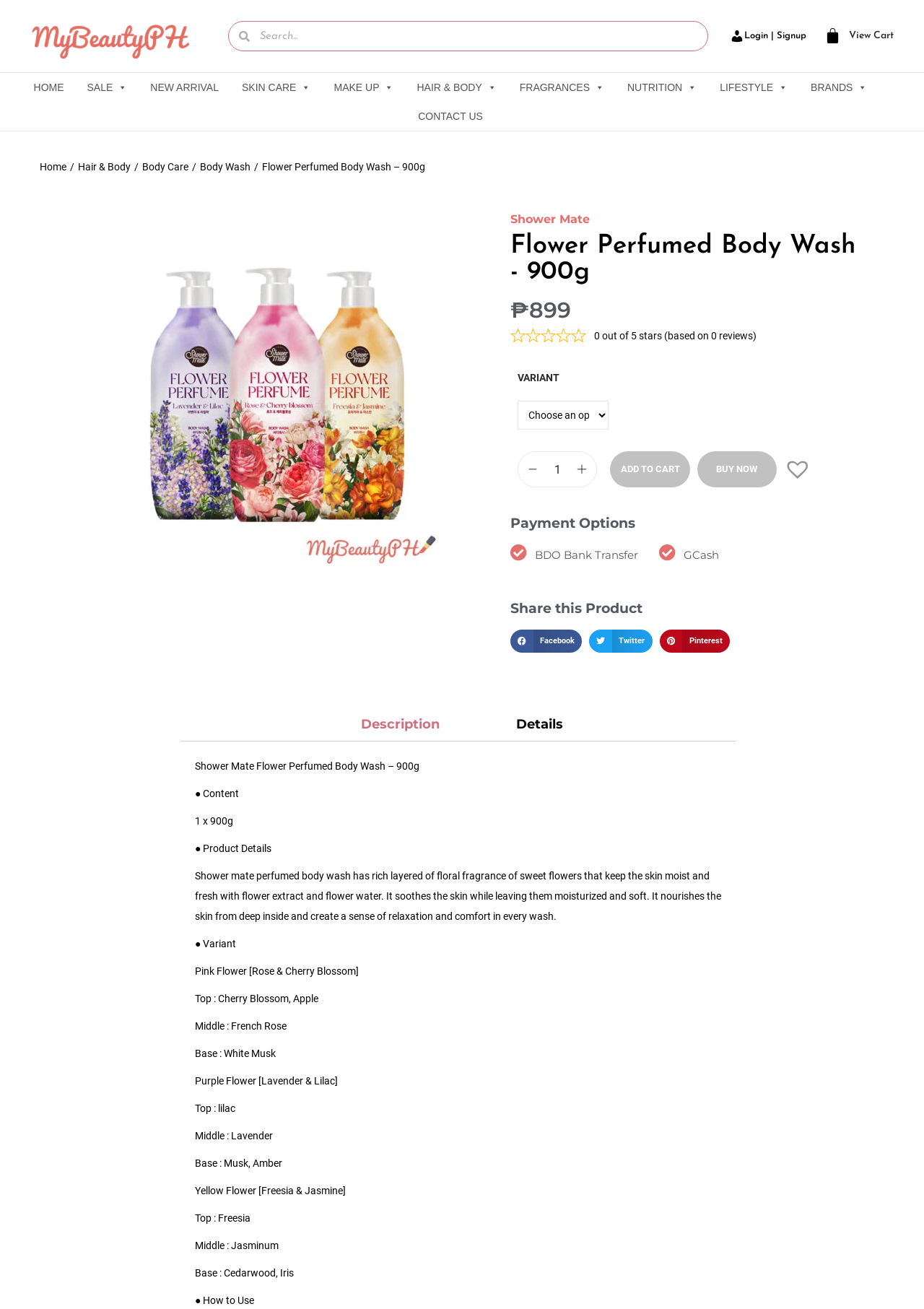Determine the coordinates of the bounding box for the clickable area needed to execute this instruction: "Add to cart".

[0.66, 0.345, 0.747, 0.372]